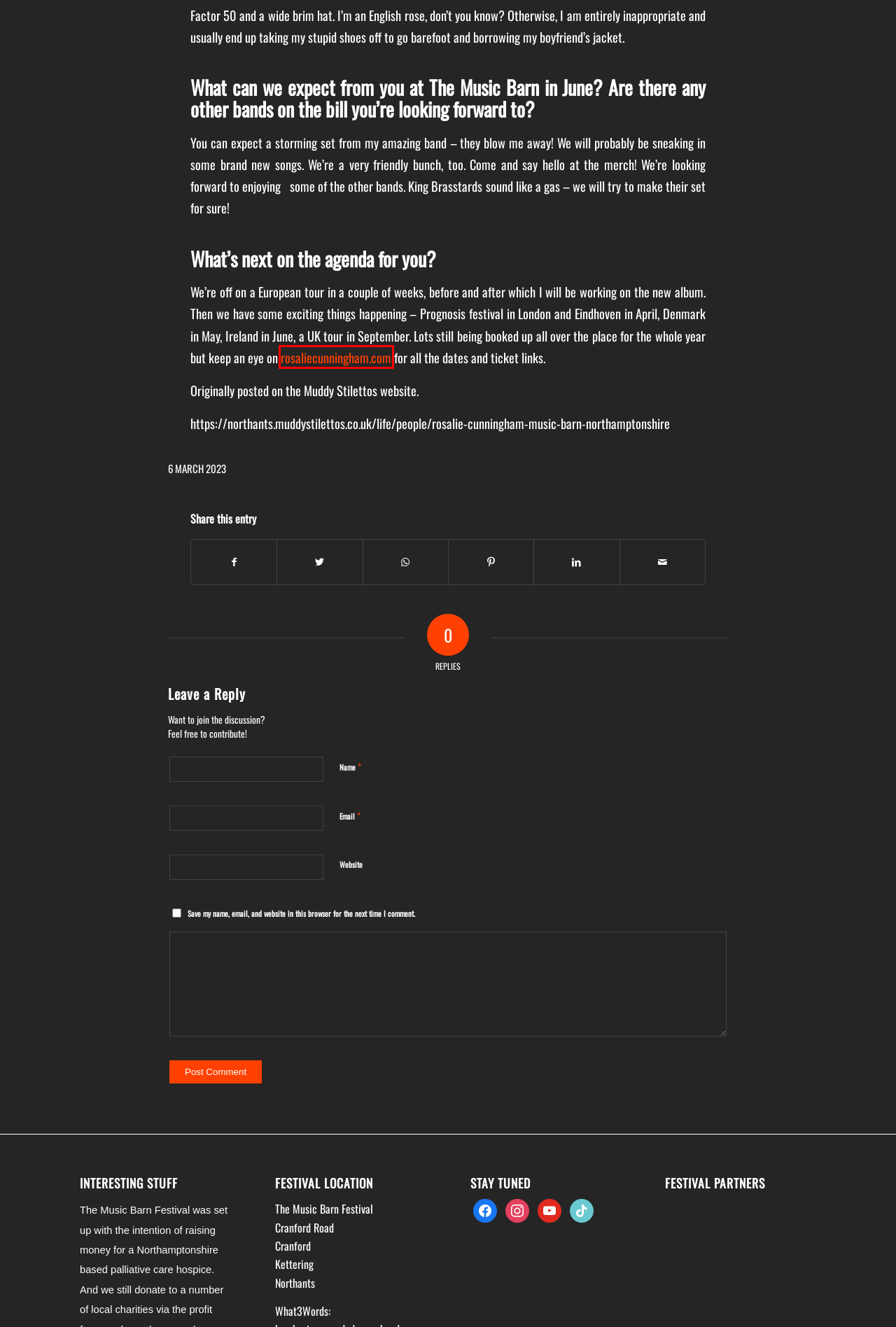Inspect the provided webpage screenshot, concentrating on the element within the red bounding box. Select the description that best represents the new webpage after you click the highlighted element. Here are the candidates:
A. Info - Music Barn Festival
B. Line Up - Music Barn Festival
C. Rosalie Cunningham
D. The Stages - Music Barn Festival
E. Cart - Music Barn Festival
F. News - Music Barn Festival
G. Get in Touch - Music Barn Festival
H. Home - Music Barn Festival

C